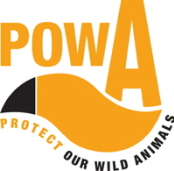Based on the image, please respond to the question with as much detail as possible:
What is curved beneath the logo?

The slogan 'PROTECT OUR WILD ANIMALS' is curved beneath the logo in black lettering, which is a part of the overall design that reflects the organization's mission to raise awareness and influence public policy regarding the protection of wildlife.